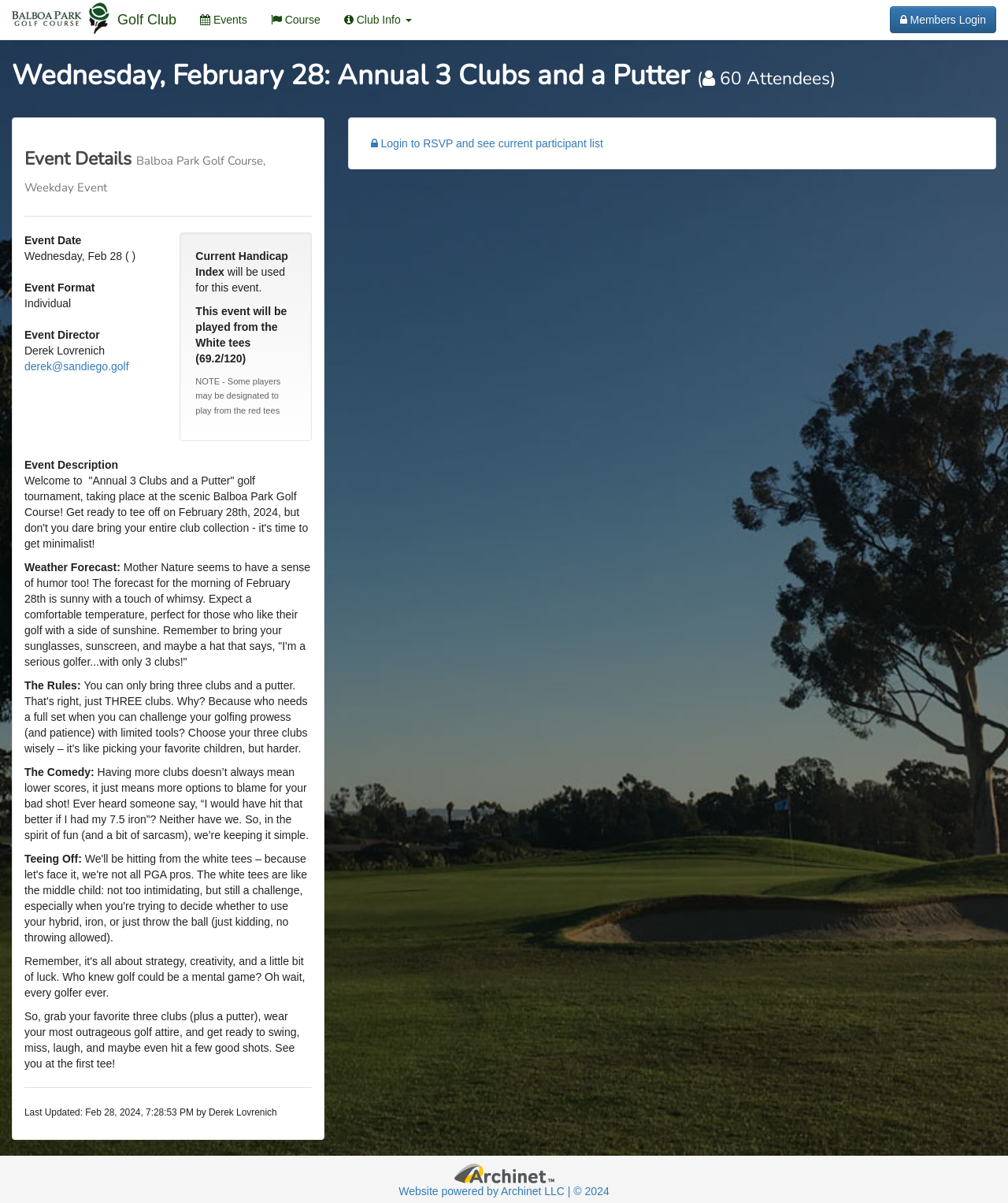Provide the bounding box coordinates of the section that needs to be clicked to accomplish the following instruction: "Visit the 'Balboa Park Golf Course' website."

[0.187, 0.0, 0.257, 0.033]